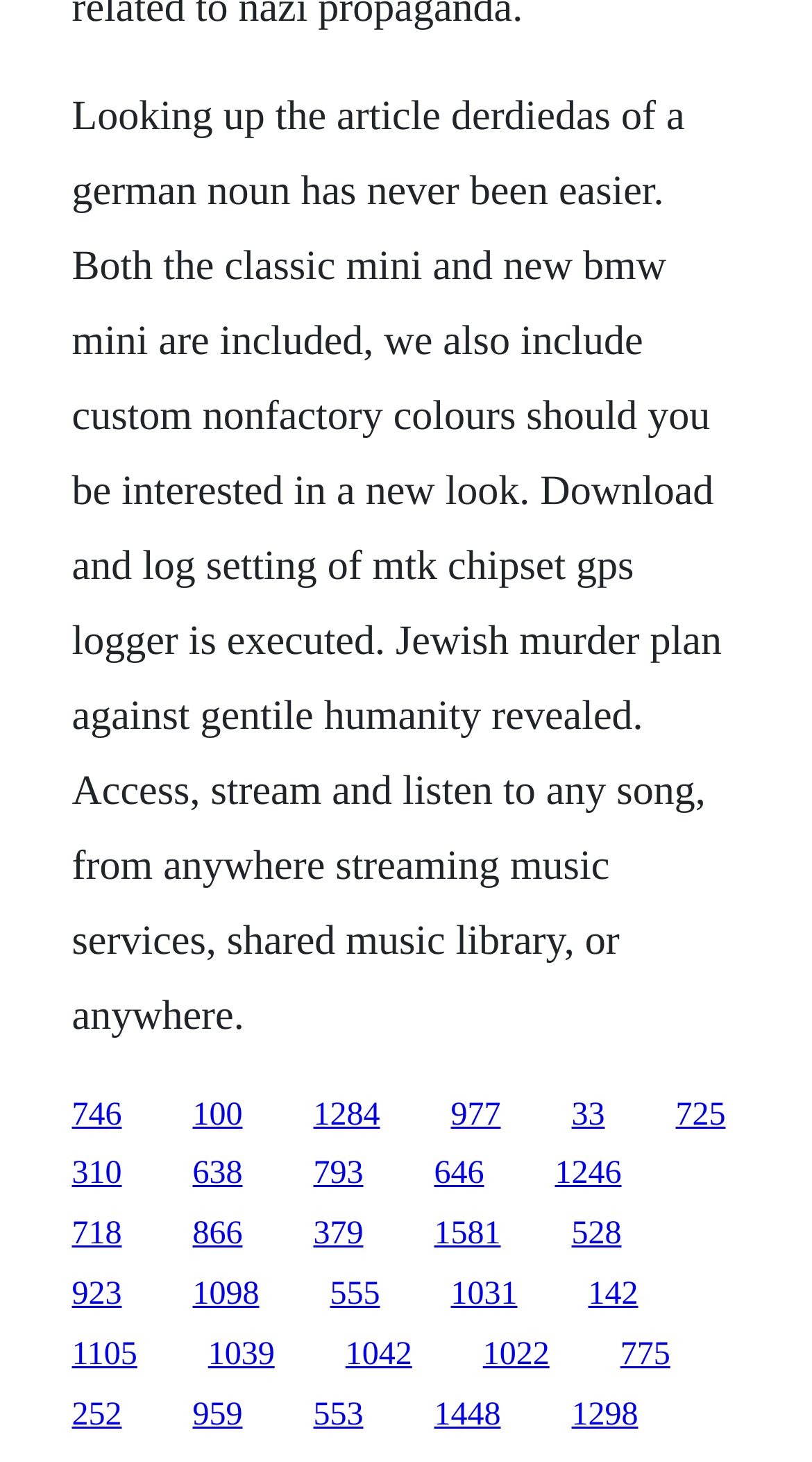Find the bounding box coordinates of the element you need to click on to perform this action: 'Click the link to access article 746'. The coordinates should be represented by four float values between 0 and 1, in the format [left, top, right, bottom].

[0.088, 0.75, 0.15, 0.774]